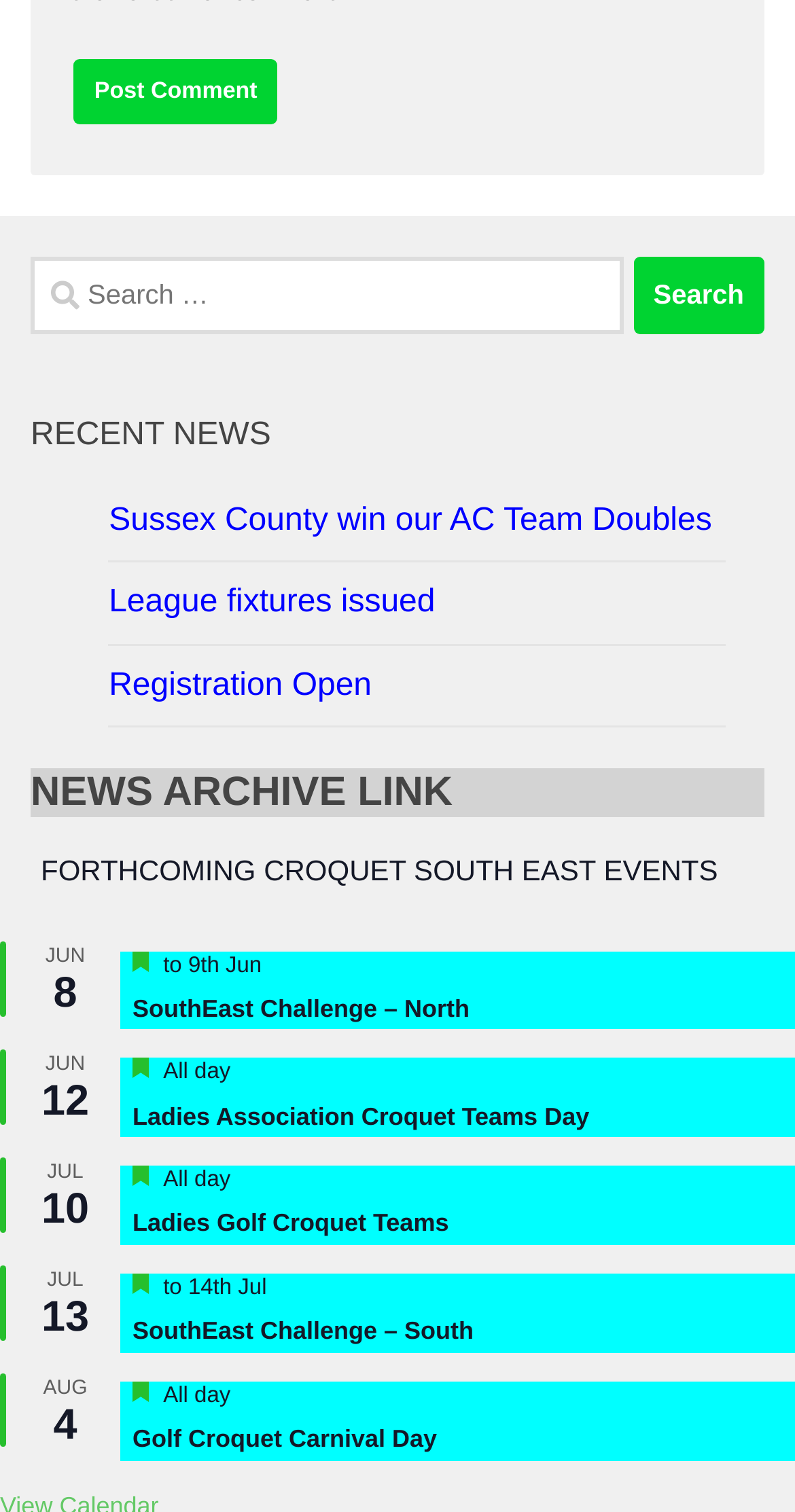What is the date of the 'Ladies Association Croquet Teams Day' event?
Using the visual information, respond with a single word or phrase.

12th Jun